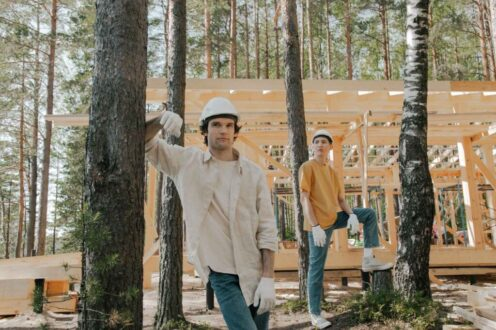Give a concise answer of one word or phrase to the question: 
What is the structure made of?

Wooden beams